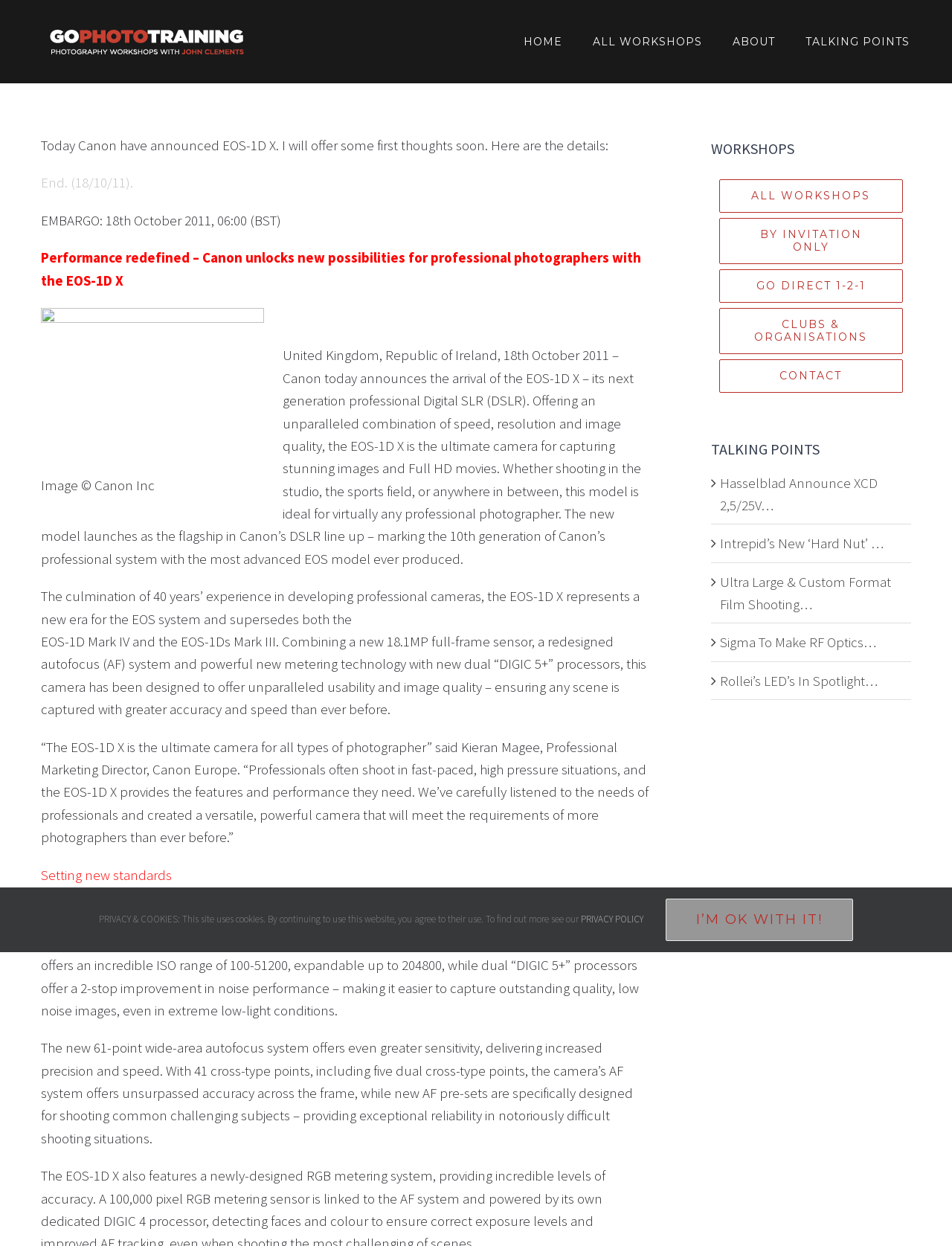Determine the bounding box coordinates of the clickable element to complete this instruction: "Subscribe to the weekly, bi-weekly or monthly feed of quotes via email". Provide the coordinates in the format of four float numbers between 0 and 1, [left, top, right, bottom].

None